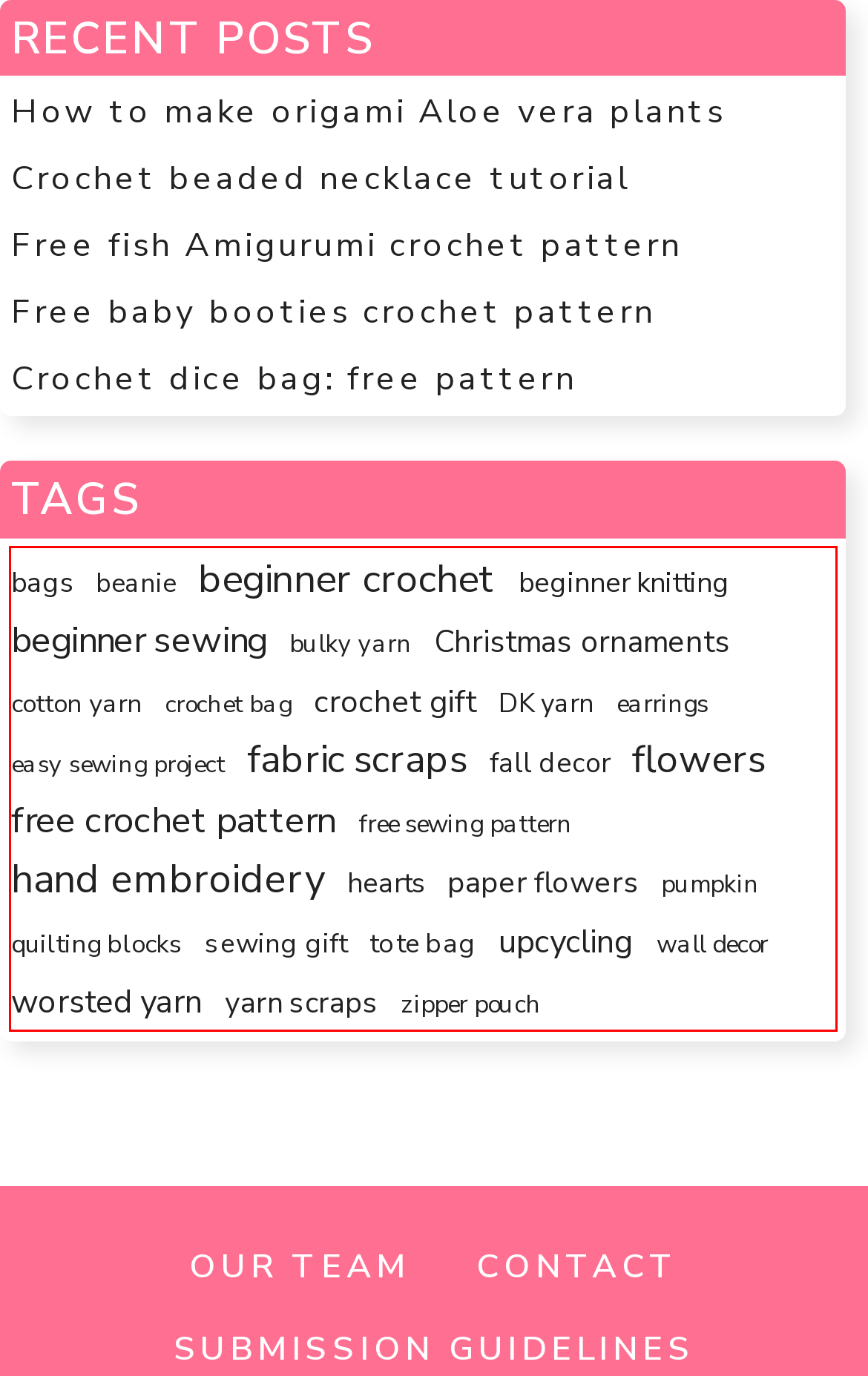You are provided with a screenshot of a webpage that includes a red bounding box. Extract and generate the text content found within the red bounding box.

bags beanie beginner crochet beginner knitting beginner sewing bulky yarn Christmas ornaments cotton yarn crochet bag crochet gift DK yarn earrings easy sewing project fabric scraps fall decor flowers free crochet pattern free sewing pattern hand embroidery hearts paper flowers pumpkin quilting blocks sewing gift tote bag upcycling wall decor worsted yarn yarn scraps zipper pouch